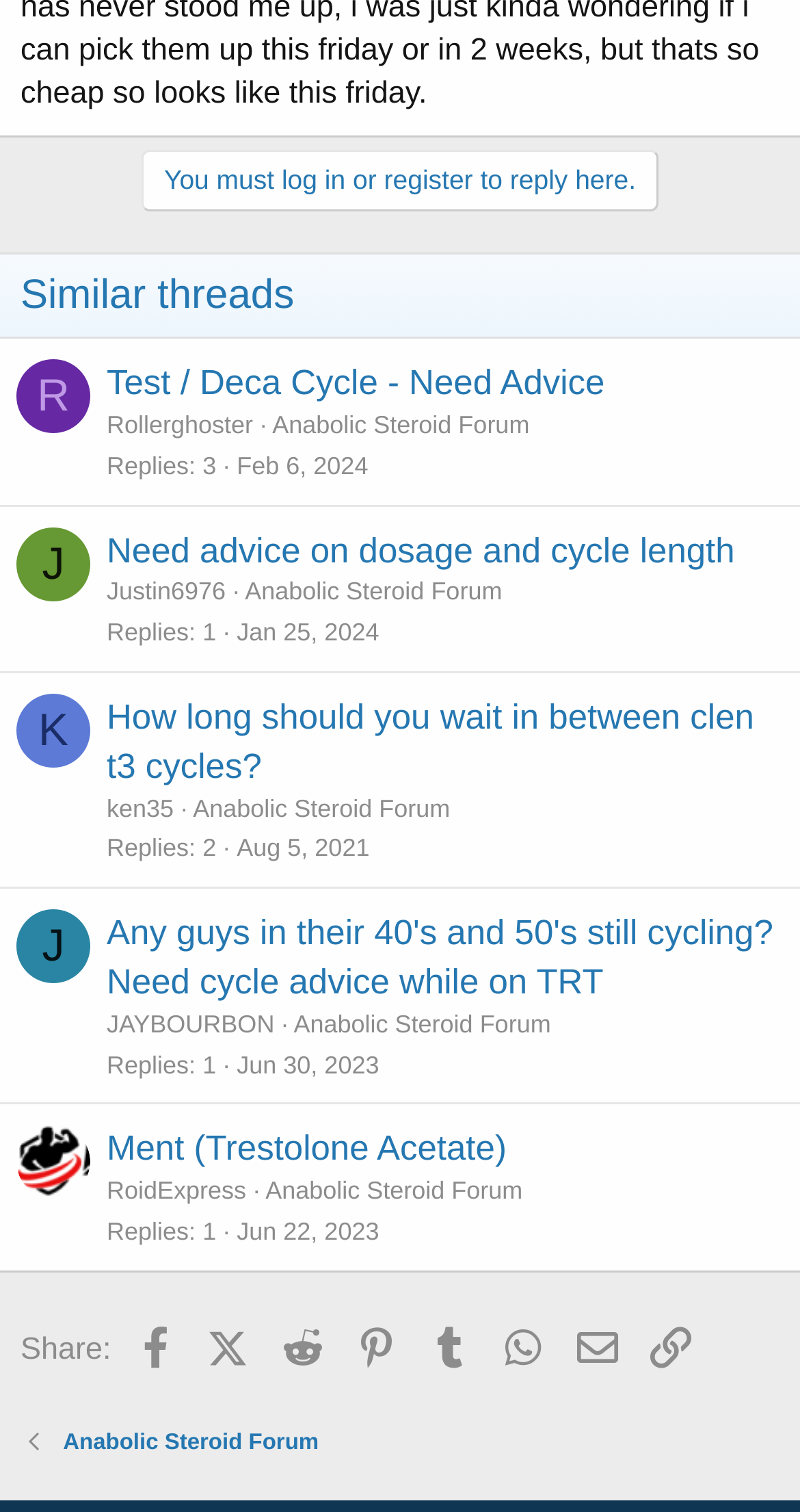Provide the bounding box coordinates of the section that needs to be clicked to accomplish the following instruction: "Click on the 'Similar threads' heading."

[0.0, 0.169, 1.0, 0.224]